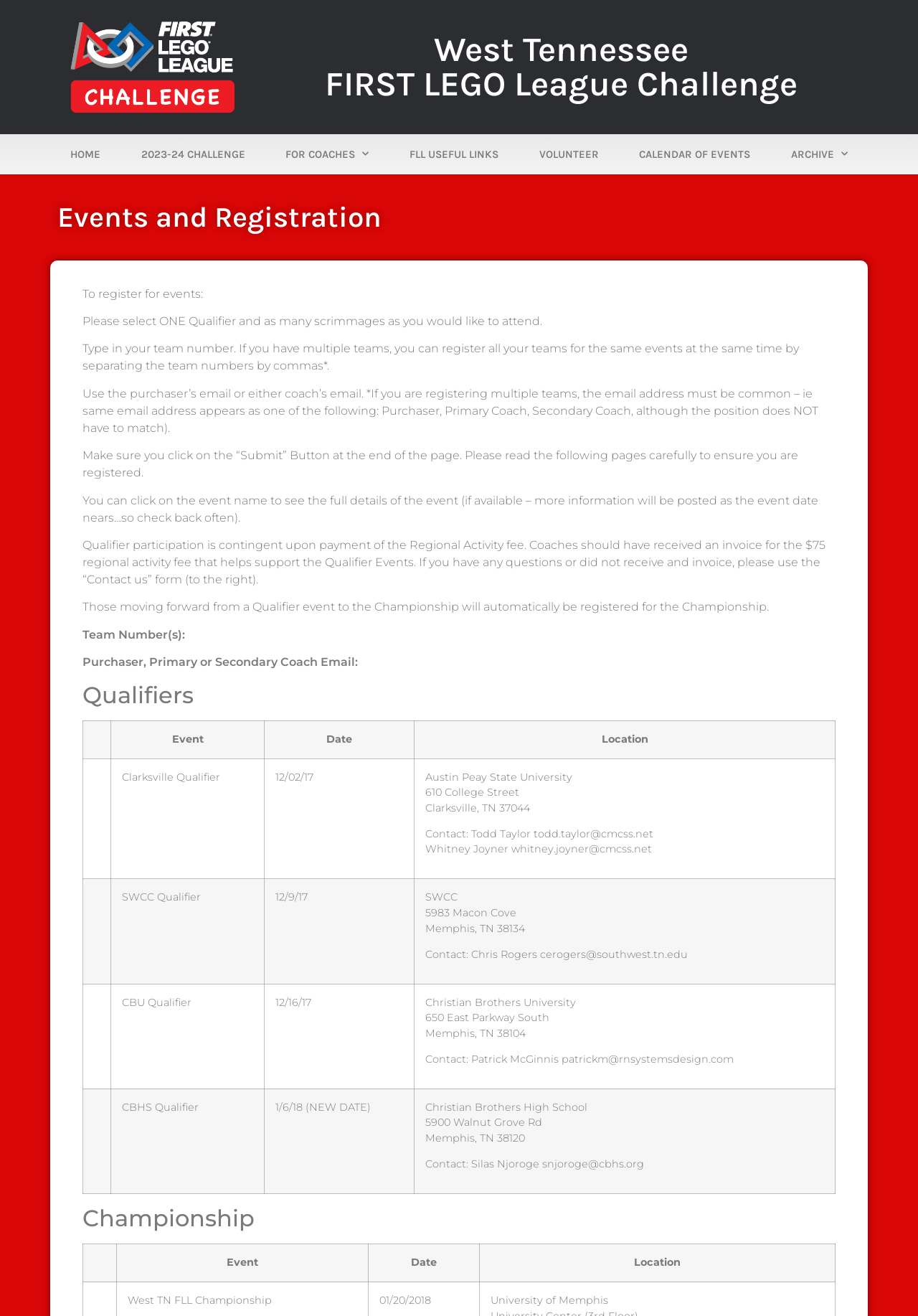Identify the bounding box coordinates of the HTML element based on this description: "2023-24 Challenge".

[0.132, 0.102, 0.289, 0.132]